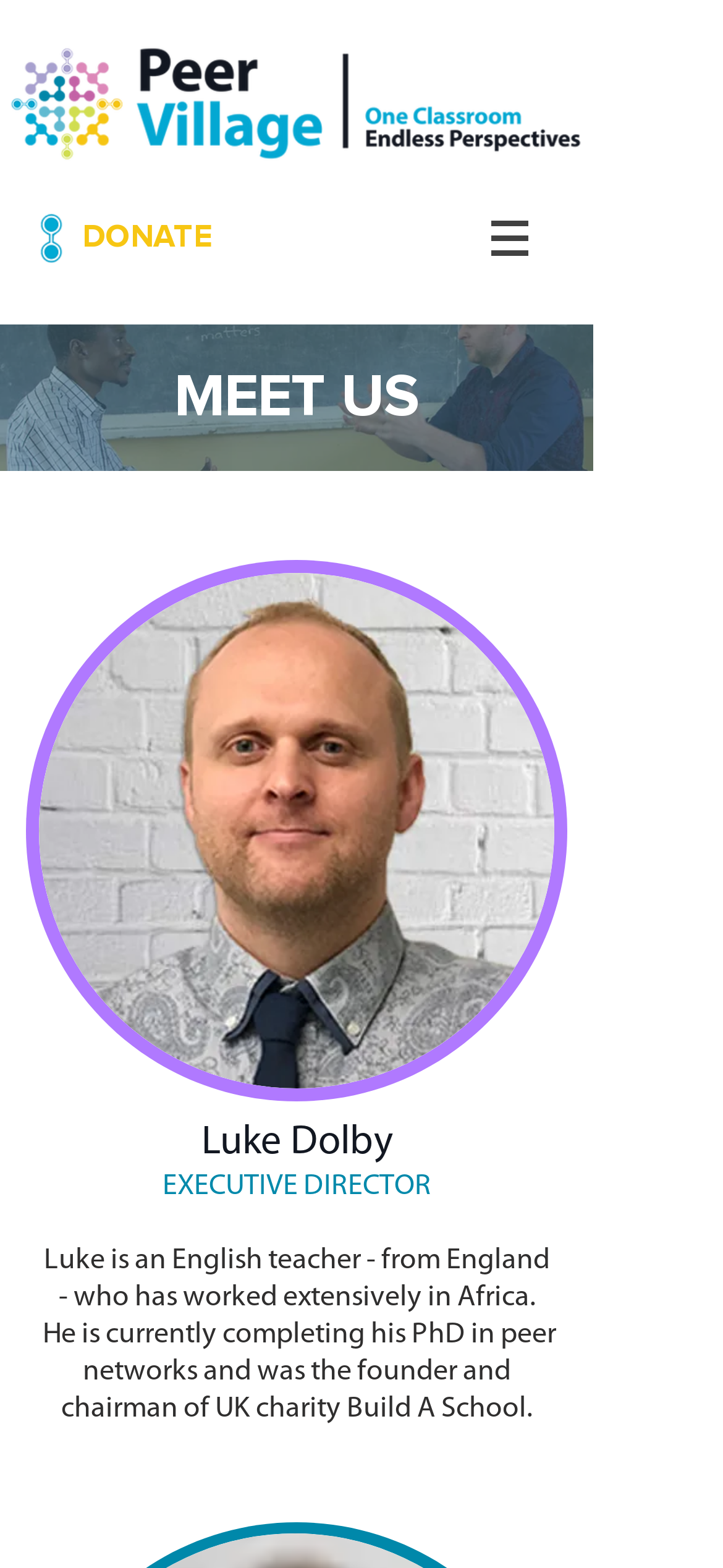Respond with a single word or short phrase to the following question: 
How many links are there in the navigation section?

1